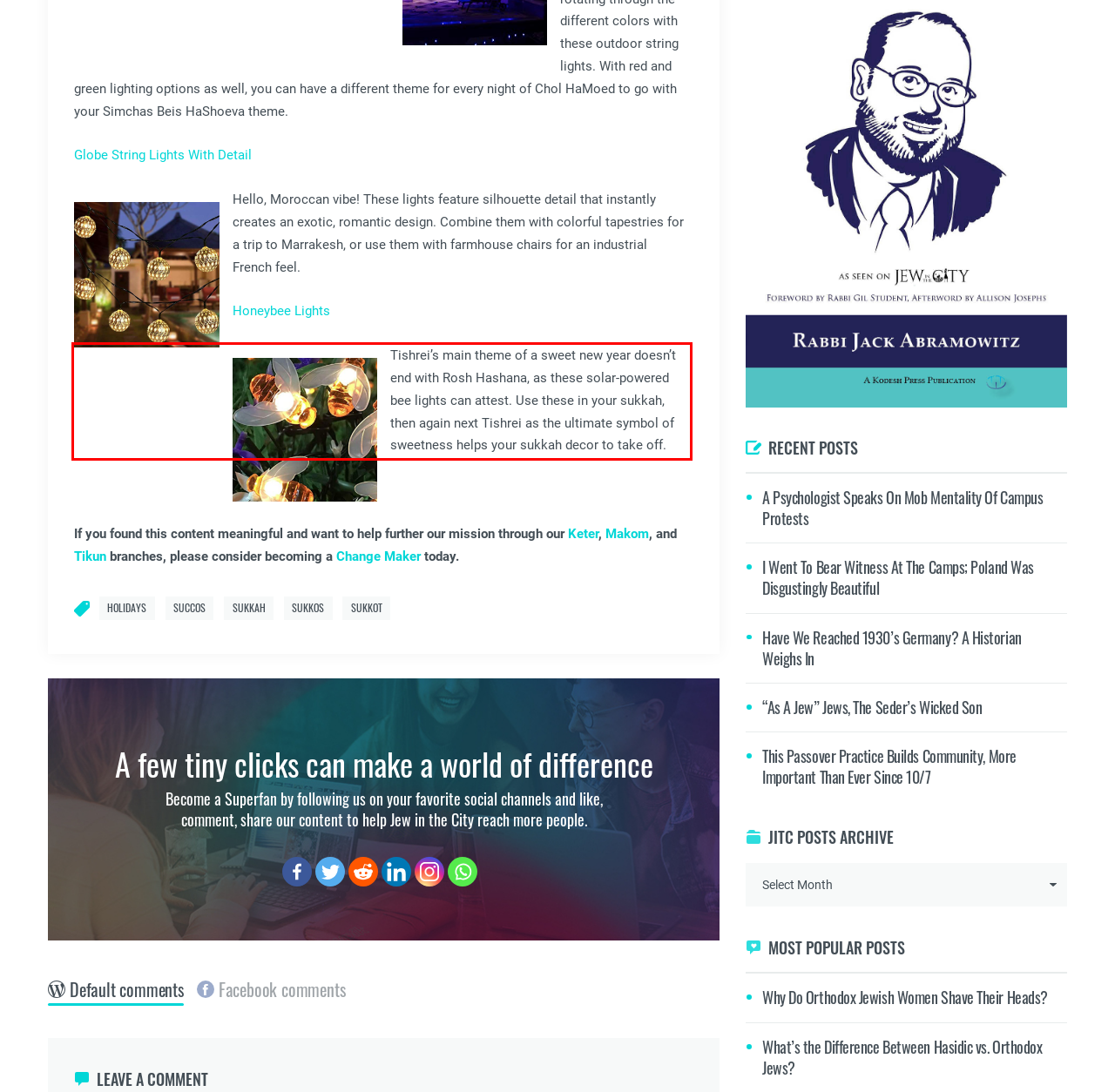Given a webpage screenshot, identify the text inside the red bounding box using OCR and extract it.

Tishrei’s main theme of a sweet new year doesn’t end with Rosh Hashana, as these solar-powered bee lights can attest. Use these in your sukkah, then again next Tishrei as the ultimate symbol of sweetness helps your sukkah decor to take off.